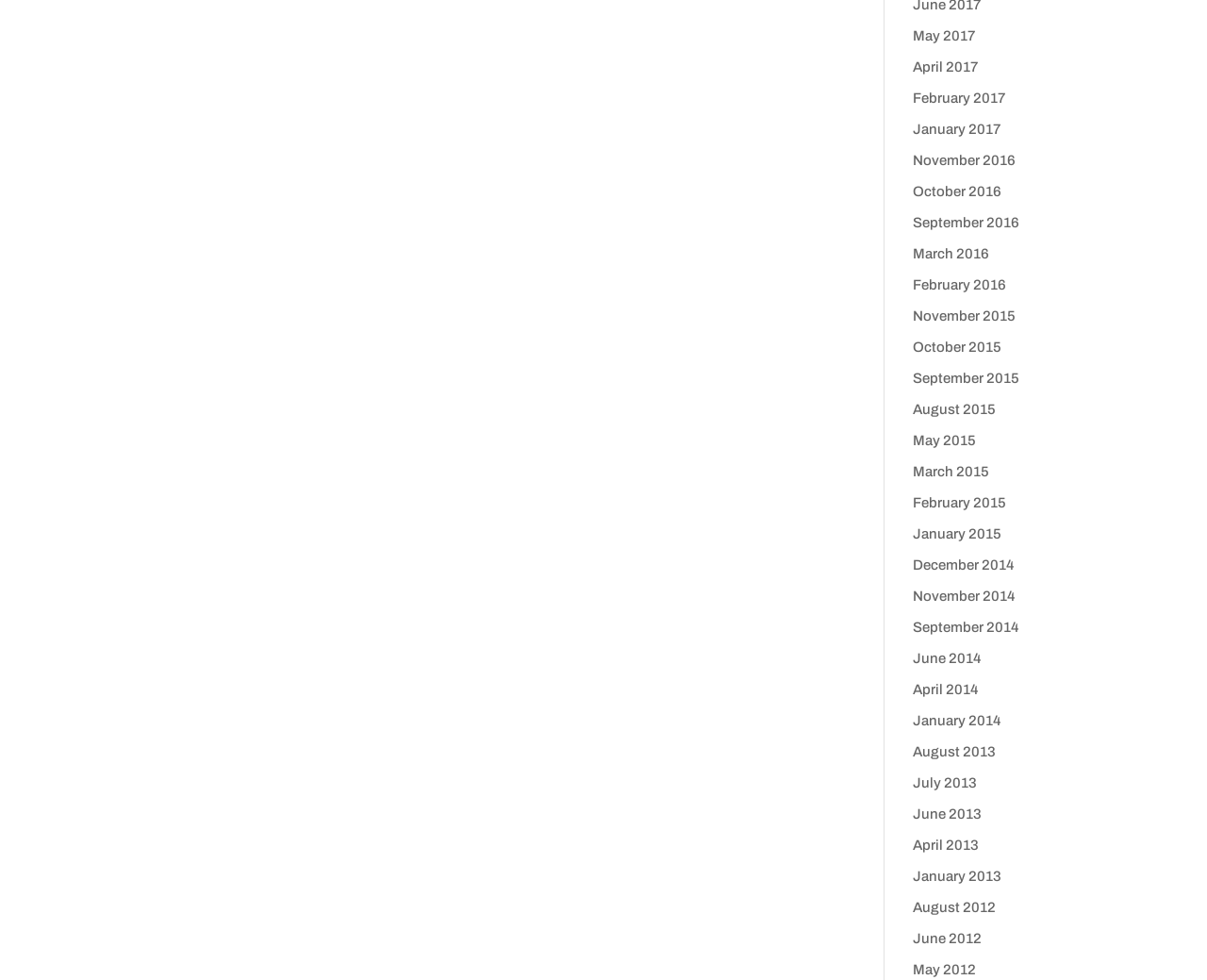How many years are represented in the list of links?
Refer to the image and give a detailed answer to the query.

I counted the number of unique years represented in the list of links and found that there are nine years: 2012, 2013, 2014, 2015, 2016, and 2017.